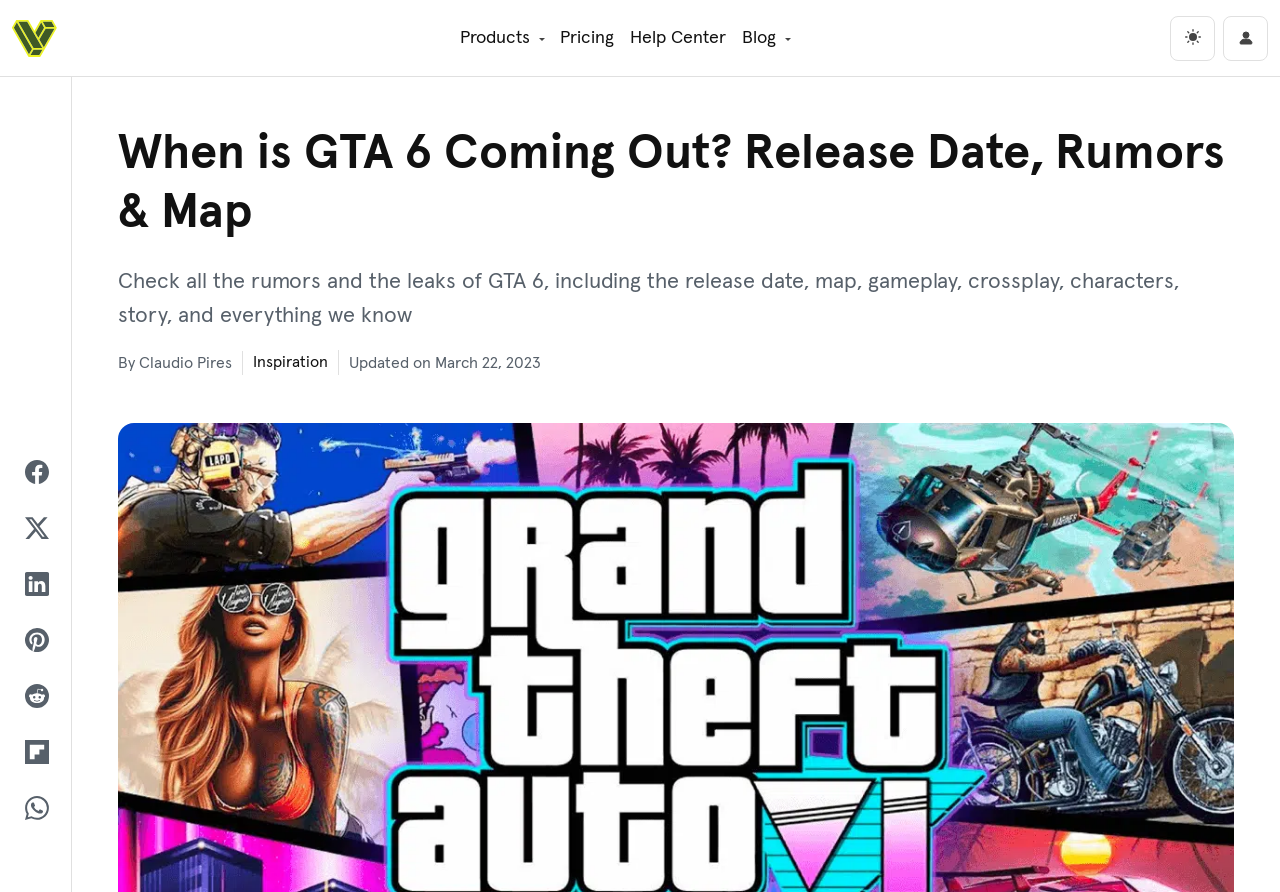Use a single word or phrase to answer the question:
Who wrote the article?

Claudio Pires